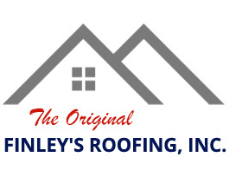What is symbolized by the window element?
Please respond to the question thoroughly and include all relevant details.

The window element in the logo is said to symbolize transparency and trustworthiness, implying that the company values openness and honesty in its dealings.